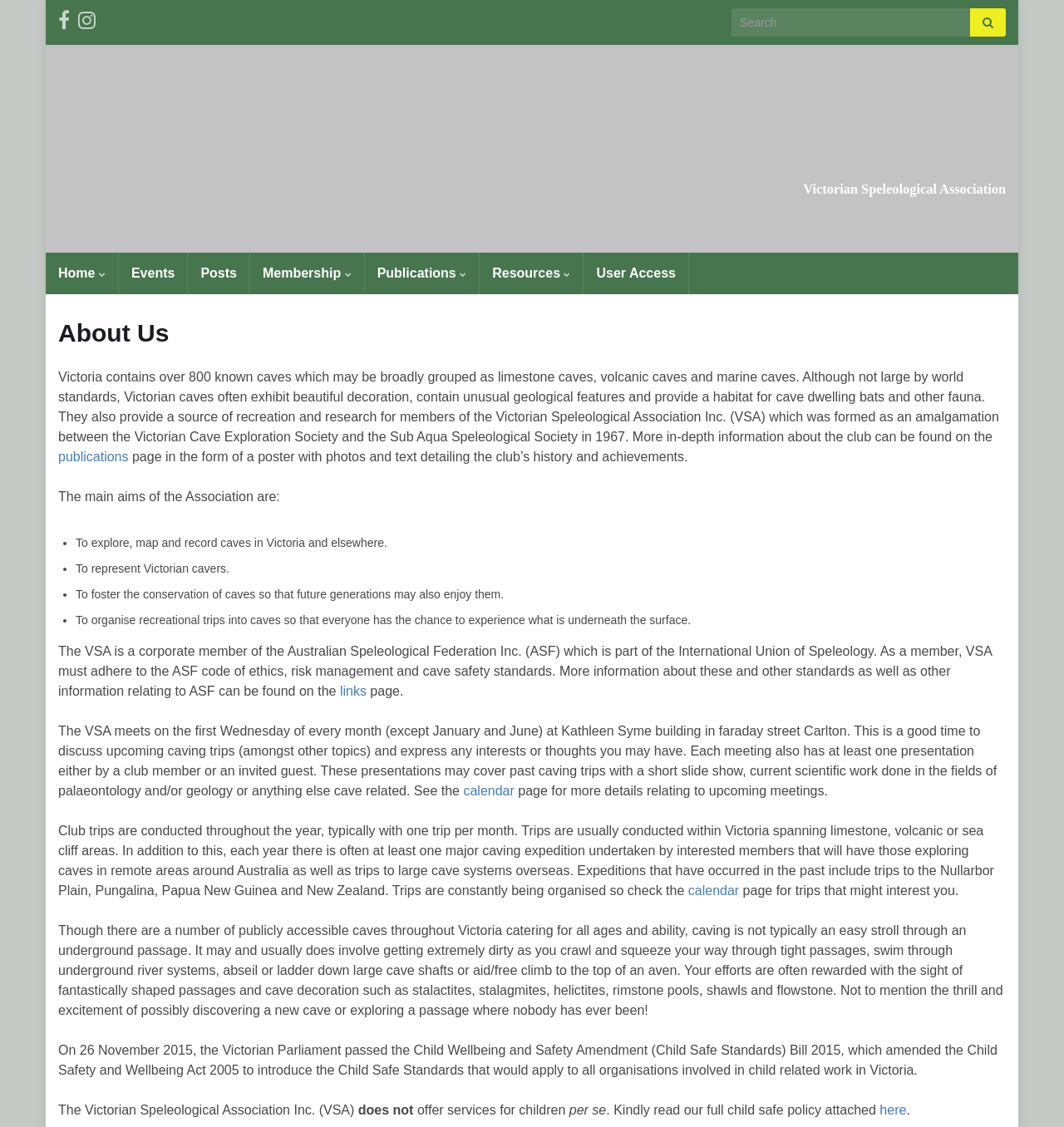Extract the bounding box coordinates for the HTML element that matches this description: "User Access". The coordinates should be four float numbers between 0 and 1, i.e., [left, top, right, bottom].

[0.549, 0.224, 0.647, 0.261]